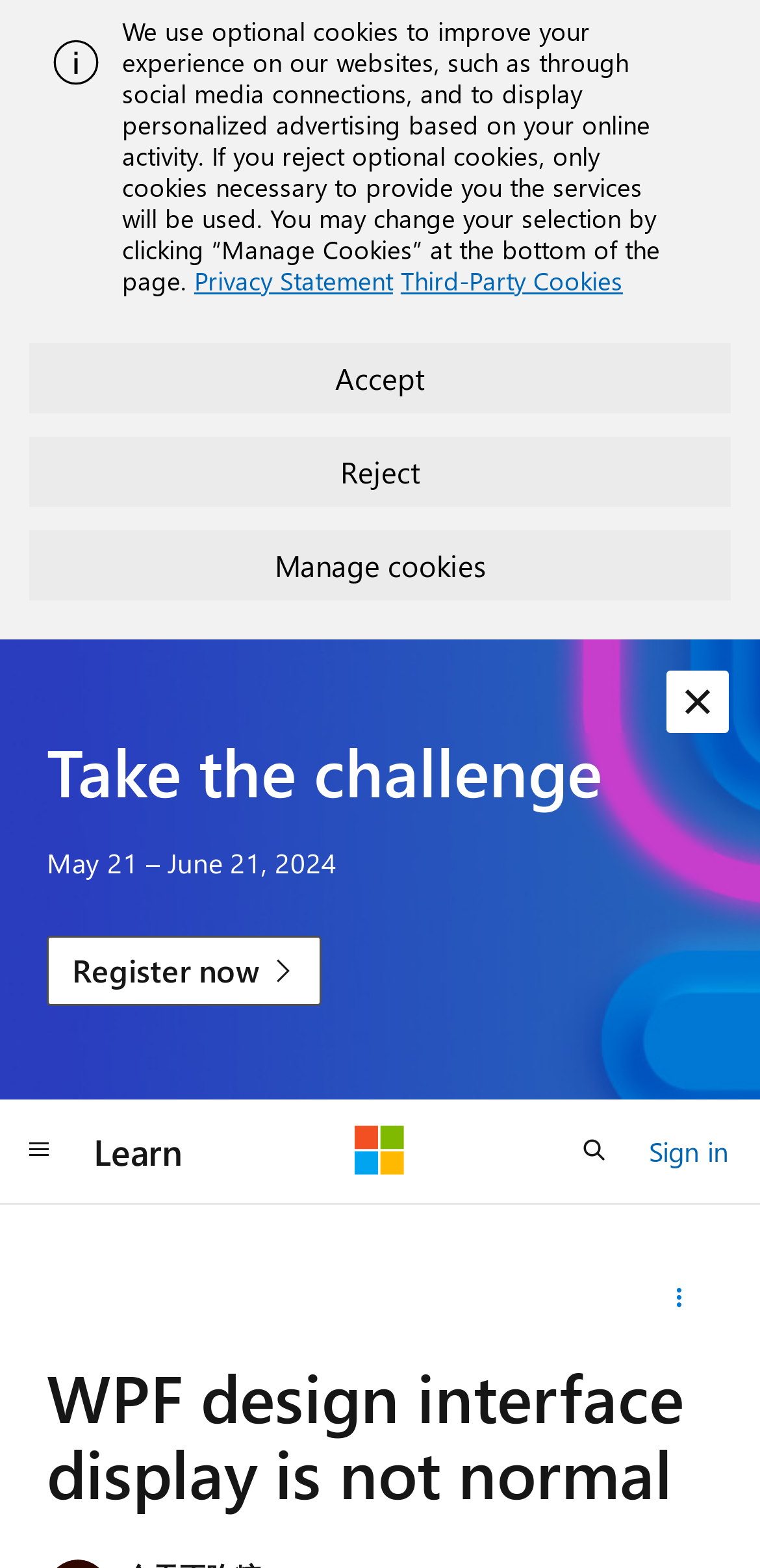Utilize the details in the image to thoroughly answer the following question: What is the event mentioned in the webpage?

The webpage mentions an event called 'Take the challenge' which is scheduled to take place from May 21 to June 21, 2024. This information is provided in the heading and the subsequent text, indicating that the webpage is promoting or related to this event.